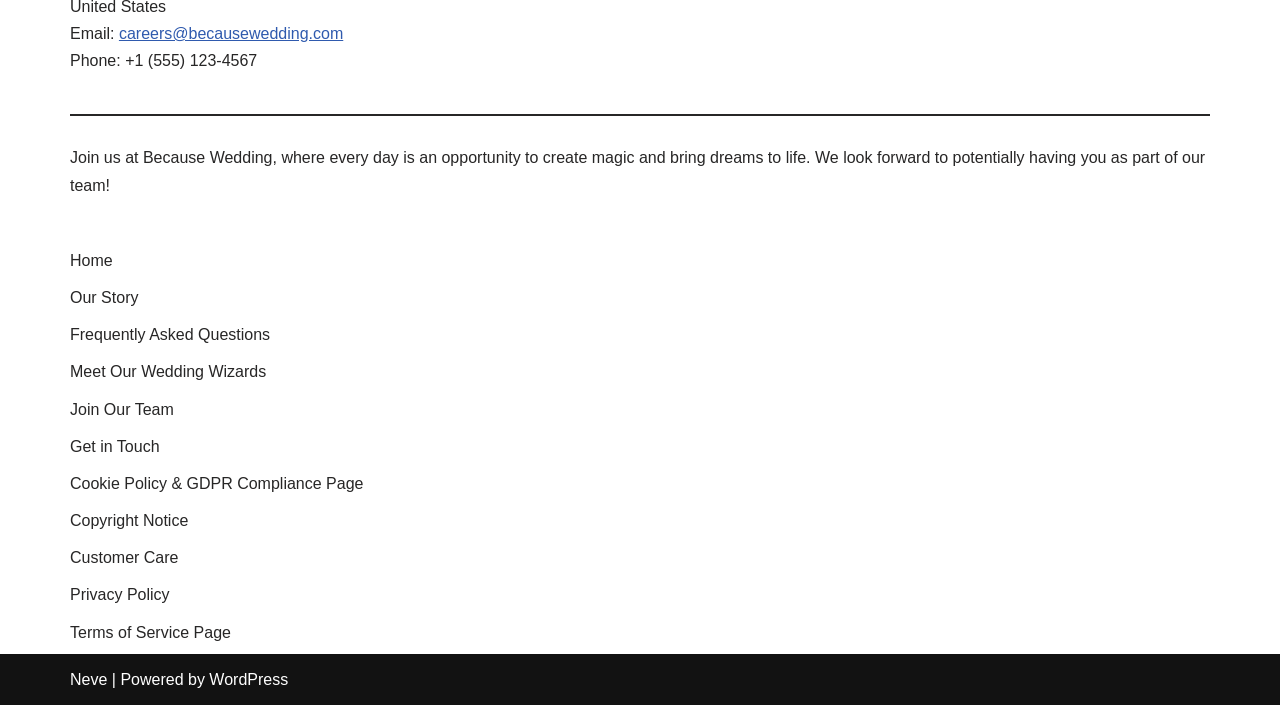What is the purpose of Because Wedding?
Give a comprehensive and detailed explanation for the question.

The purpose of Because Wedding can be inferred from the text on the webpage, which says 'Join us at Because Wedding, where every day is an opportunity to create magic and bring dreams to life'.